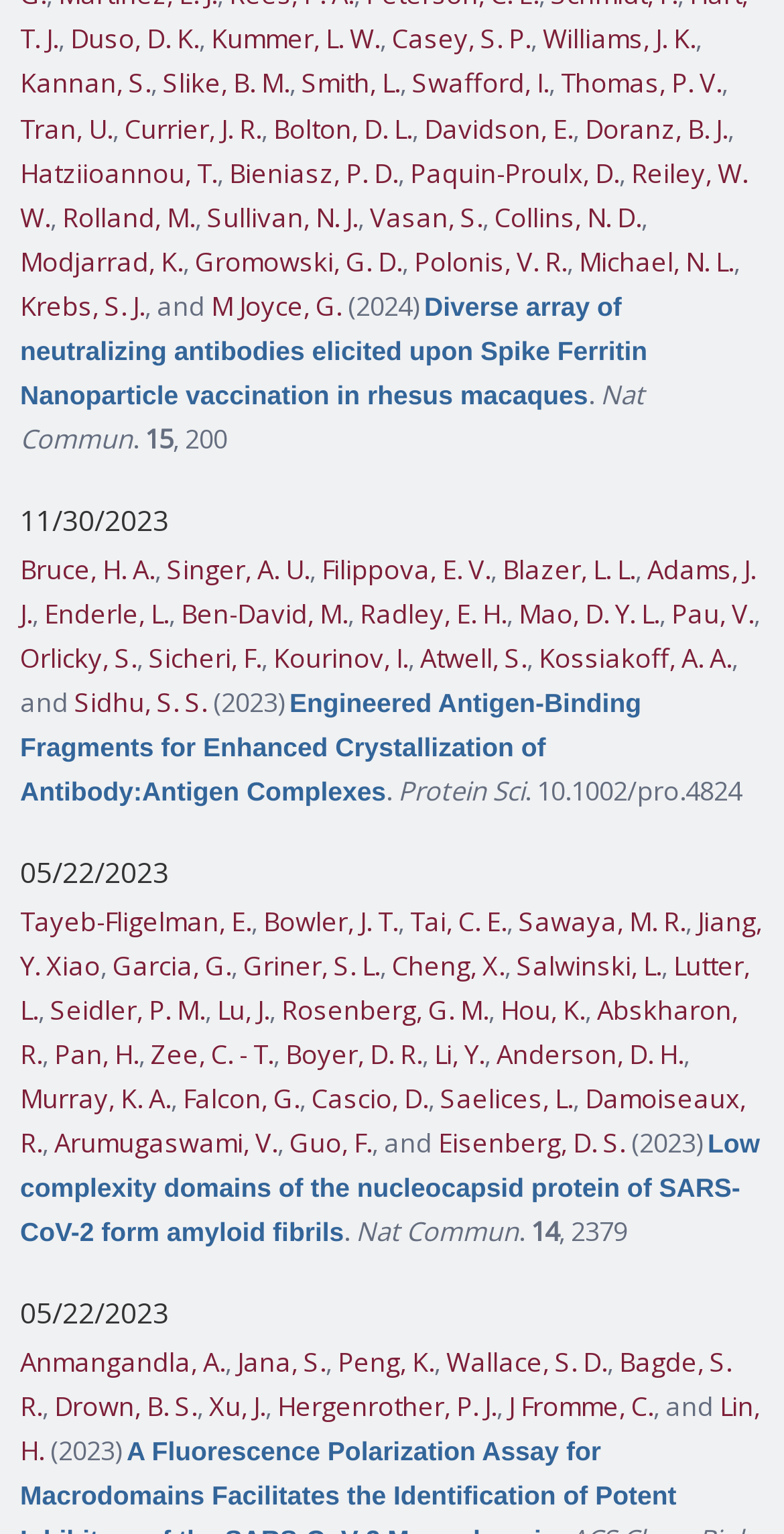How many dates are listed on the webpage?
Please provide a comprehensive and detailed answer to the question.

By scanning the webpage, I can see three dates listed: '11/30/2023', '05/22/2023', and another date that is not explicitly mentioned but can be inferred from the context. These dates are likely publication dates or related to the publications listed on the webpage.